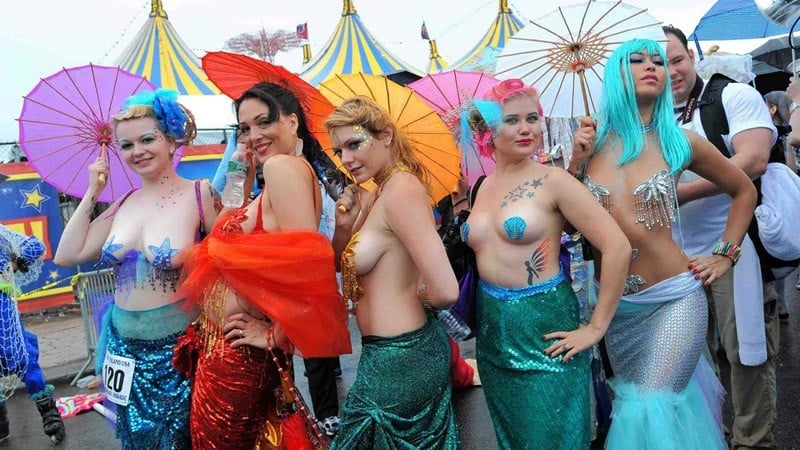Examine the screenshot and answer the question in as much detail as possible: What is the atmosphere of the scene?

The atmosphere of the scene is festive and carefree because the women are posing joyfully, the parasols add a playful touch, and the background has colorful circus tents, which creates a lively ambiance reminiscent of Mardi Gras.